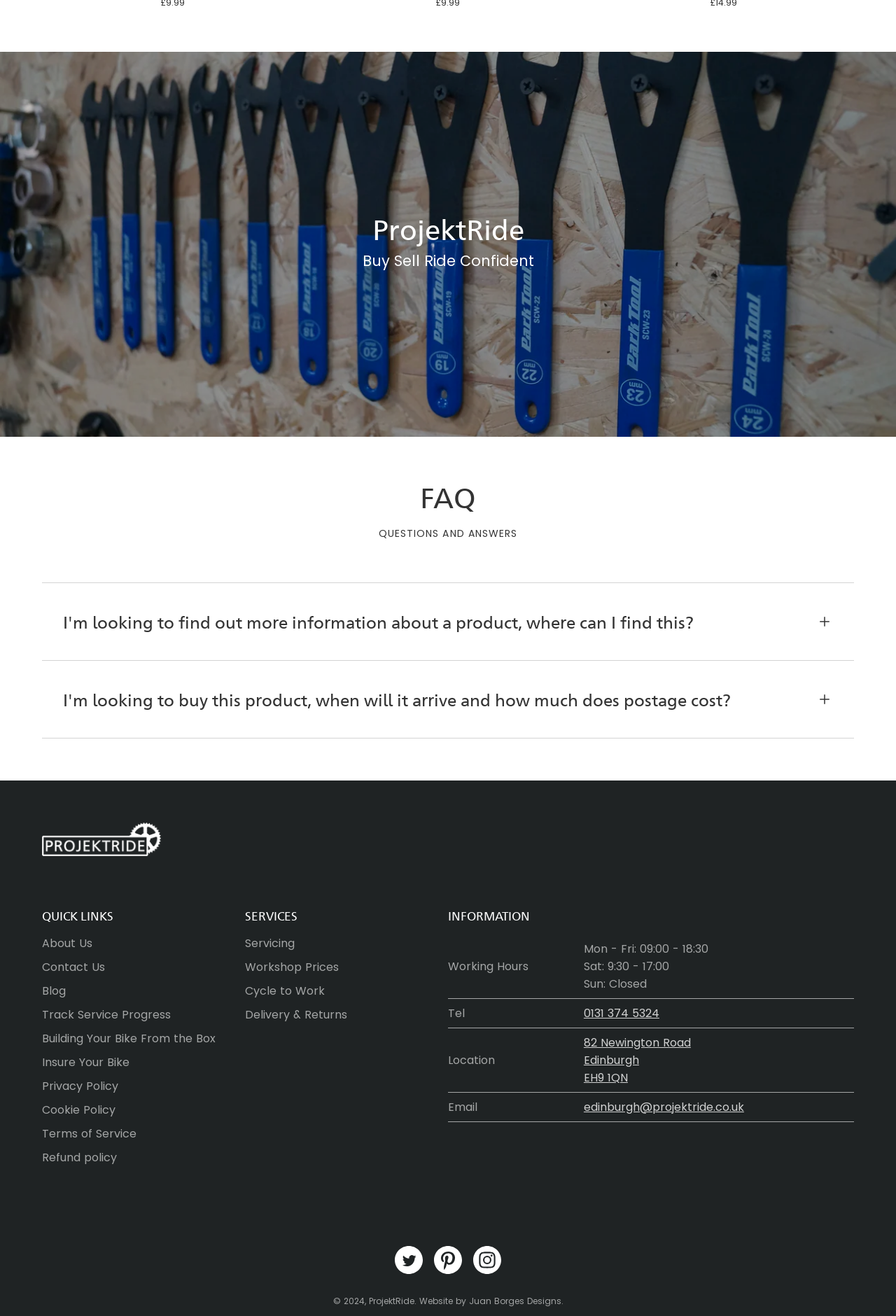Based on the element description: "Terms of Service", identify the UI element and provide its bounding box coordinates. Use four float numbers between 0 and 1, [left, top, right, bottom].

[0.047, 0.855, 0.152, 0.867]